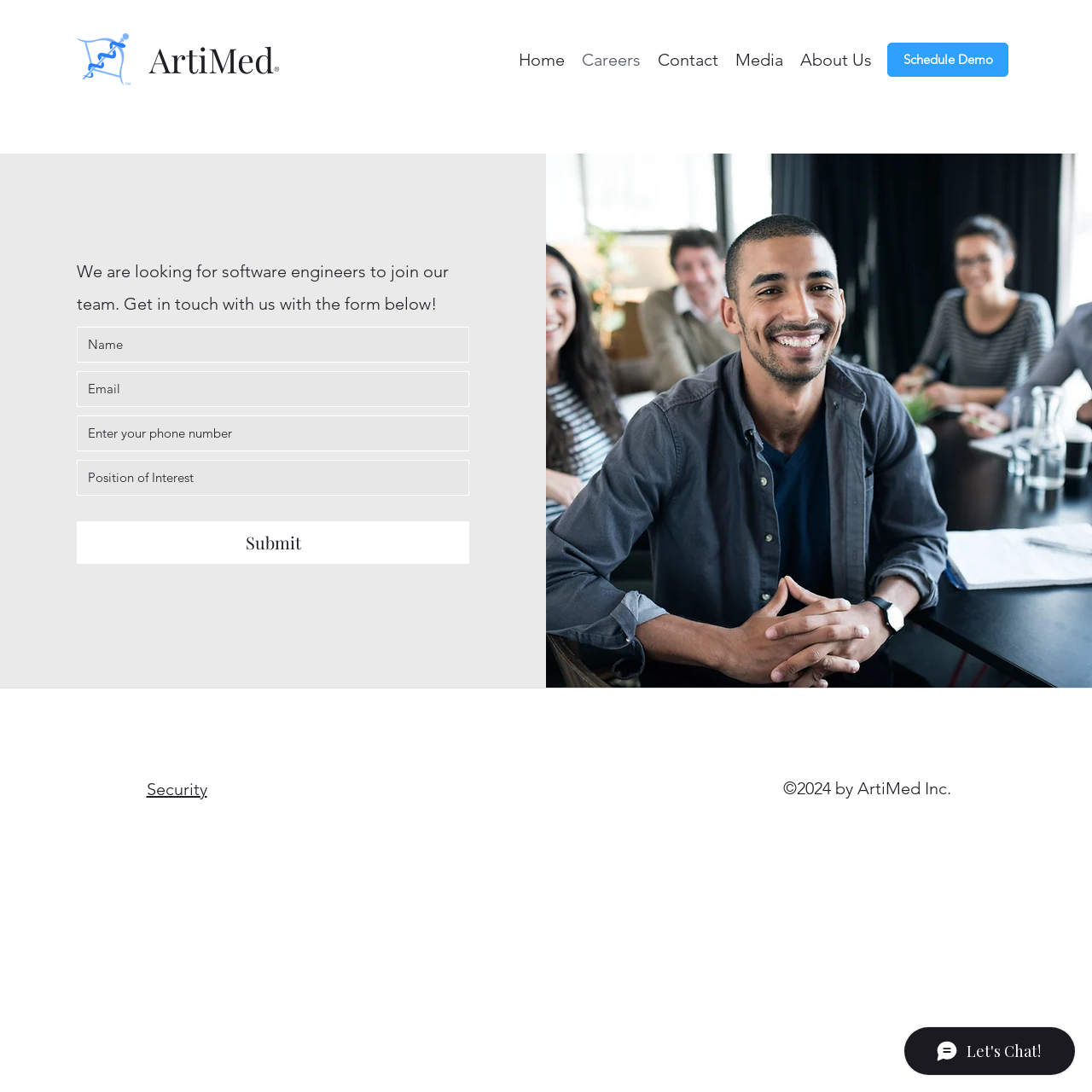Find the bounding box coordinates for the area that must be clicked to perform this action: "Click the Schedule Demo link".

[0.812, 0.039, 0.923, 0.07]